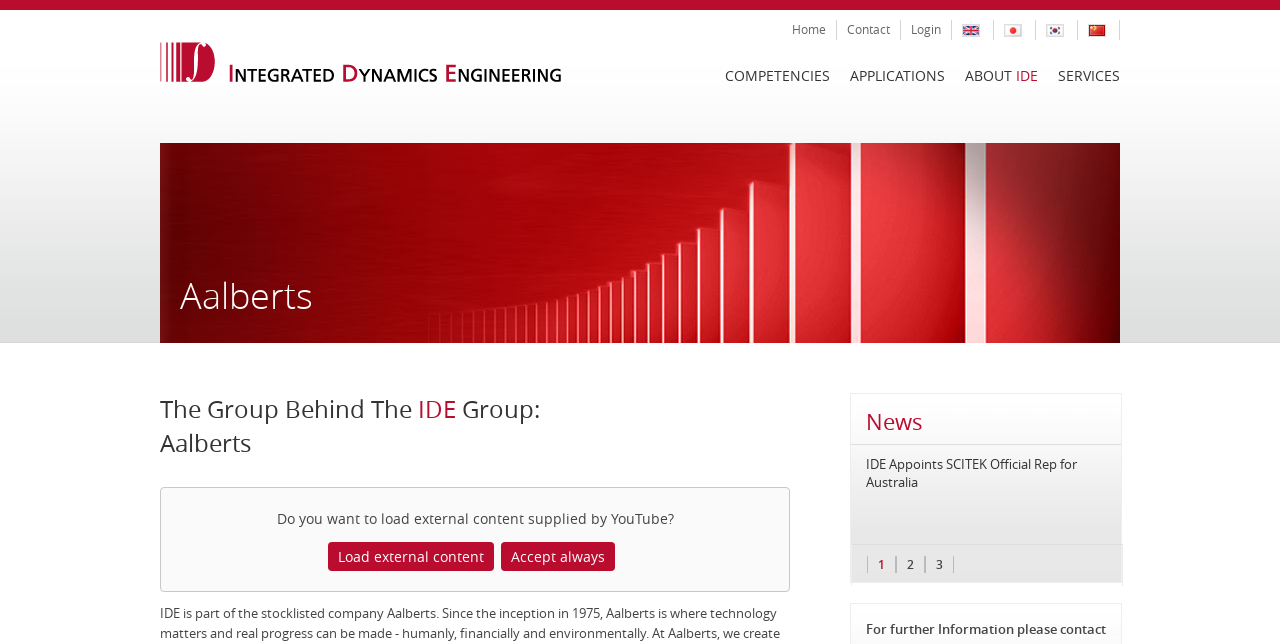Detail the various sections and features present on the webpage.

The webpage is about Aalberts - IDE, Integrated Dynamics Engineering. At the top left, there is an image of the IDE logo. Below the logo, there is a heading with the company name "Aalberts". 

On the top navigation bar, there are links to "Skip navigation", "COMPETENCIES", "APPLICATIONS", "ABOUT ABOUT IDE", and "SERVICES". Below this navigation bar, there is another navigation bar with links to "Home", "Contact", "Login", and "Aalberts" with accompanying images. 

The main content area is divided into two sections. On the left, there is a figure with an image of Aalbert Industries, accompanied by a heading that describes the group behind IDE. Below this, there is a section with a heading "News" and two news articles with headings and links to read more. The news articles are "High Level System Integration Provides A New Level Of Customer Benefits" and "IDE Appoints SCITEK Official Rep for Australia". 

On the right side of the main content area, there is a section with a prompt to load external content from YouTube, accompanied by two buttons to "Load external content" and "Accept always". 

At the bottom of the page, there are pagination links to navigate through the news articles, labeled as "1", "2", and "3".